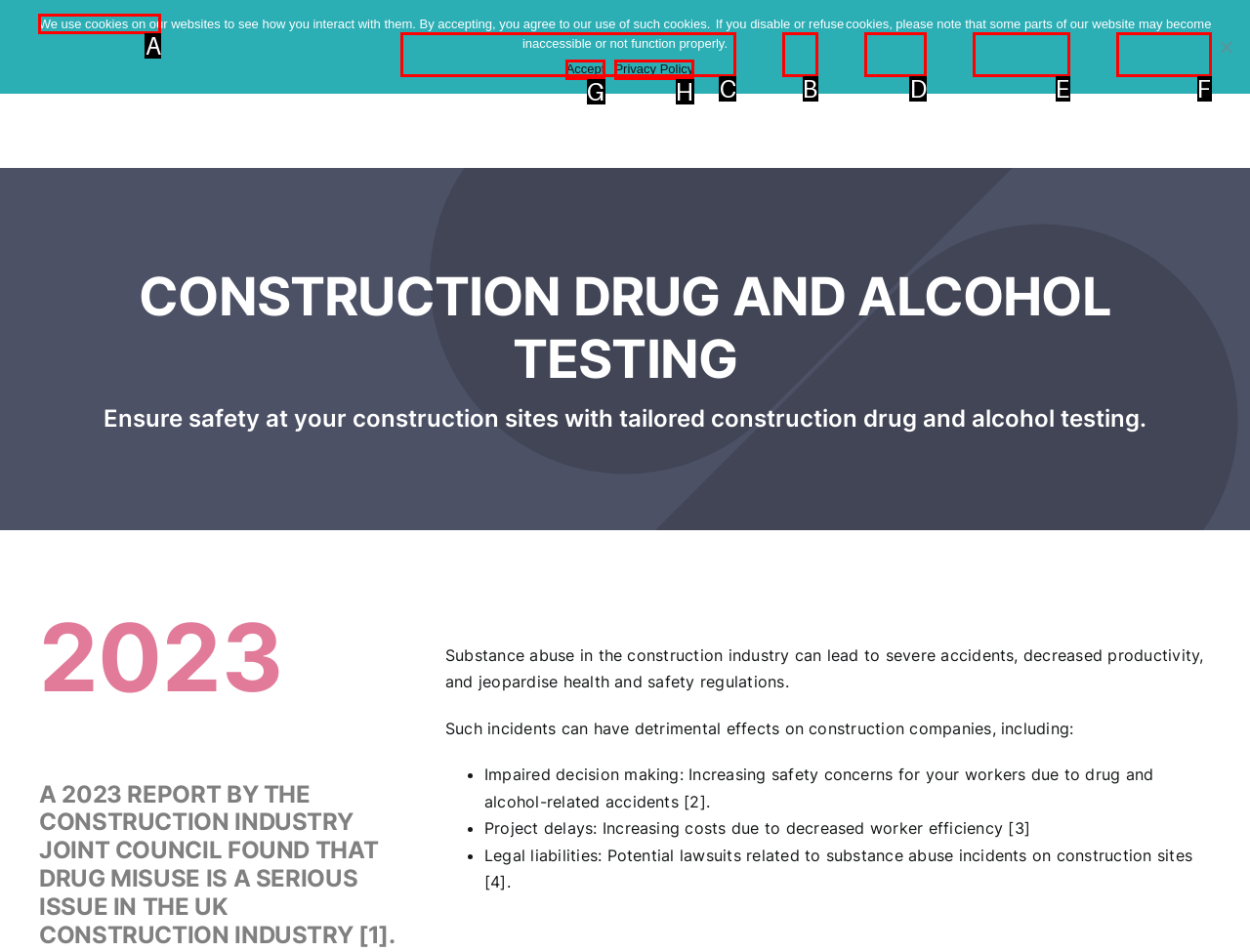Out of the given choices, which letter corresponds to the UI element required to Click the DNA link? Answer with the letter.

B